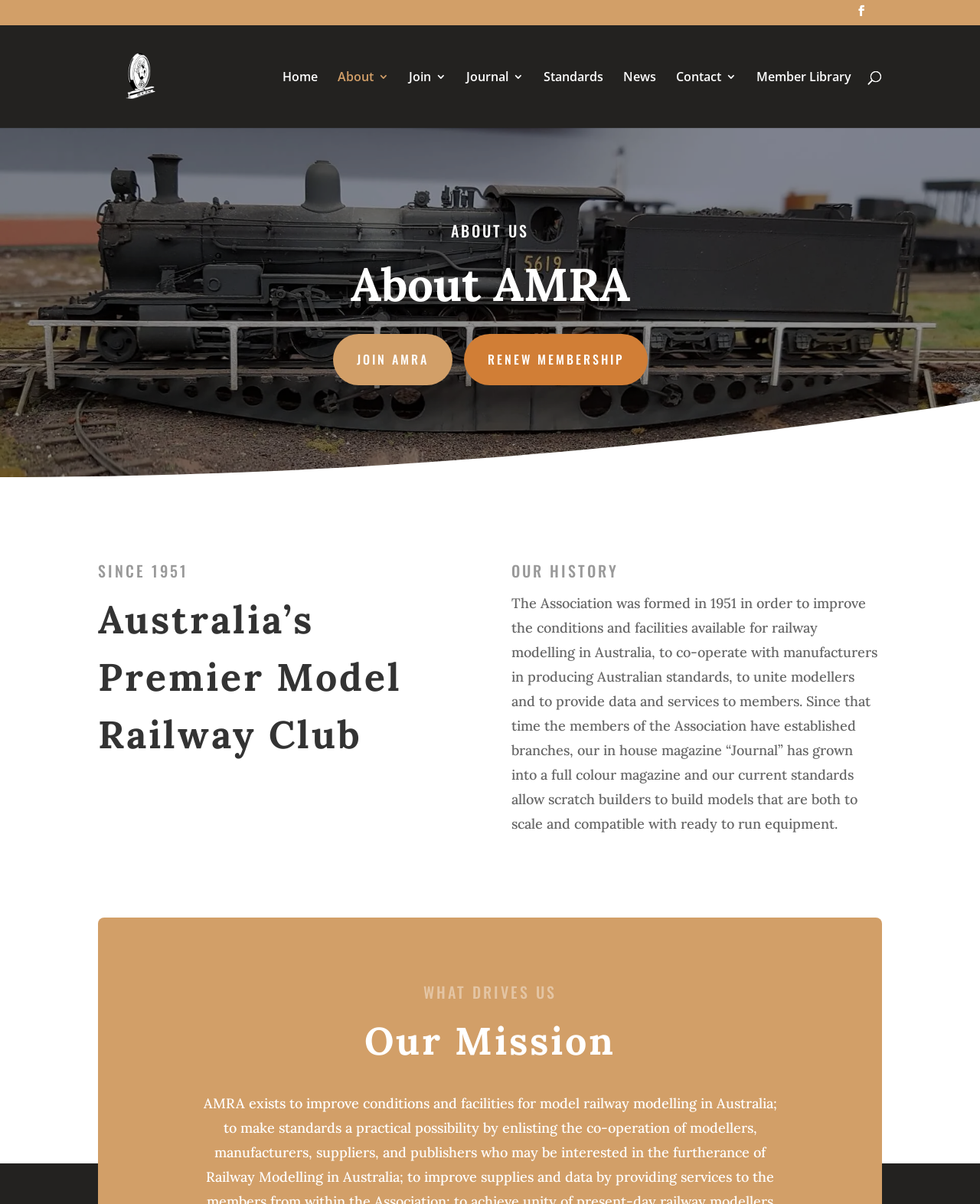Could you find the bounding box coordinates of the clickable area to complete this instruction: "Learn about joining AMRA"?

[0.339, 0.277, 0.461, 0.32]